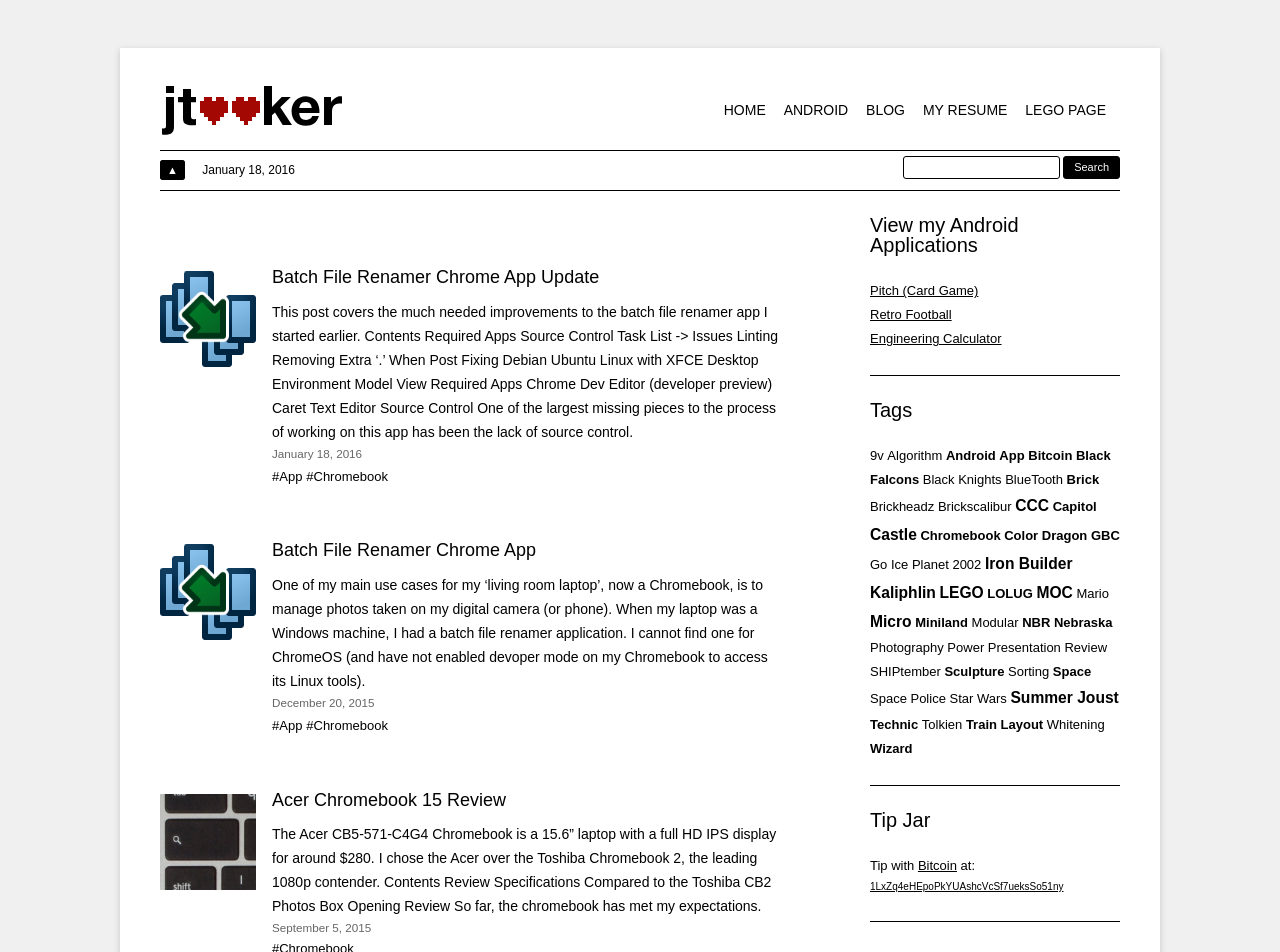What is the purpose of the 'Batch File Renamer' app?
Could you please answer the question thoroughly and with as much detail as possible?

The question is asking about the purpose of the 'Batch File Renamer' app, which can be inferred from the text 'One of my main use cases for my ‘living room laptop’, now a Chromebook, is to manage photos taken on my digital camera (or phone).'